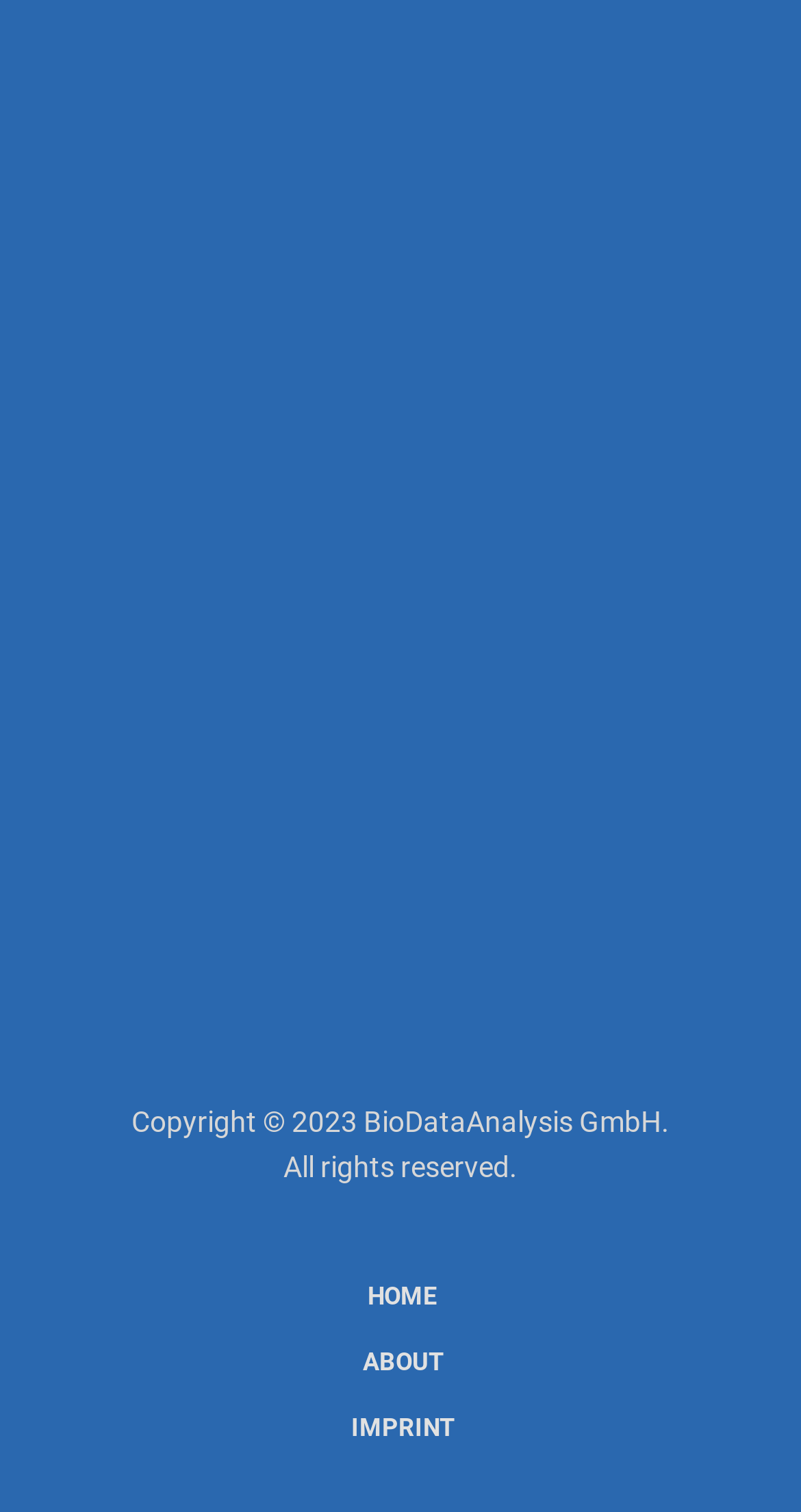What is the last item in the popular tags section?
Answer the question using a single word or phrase, according to the image.

SLAS